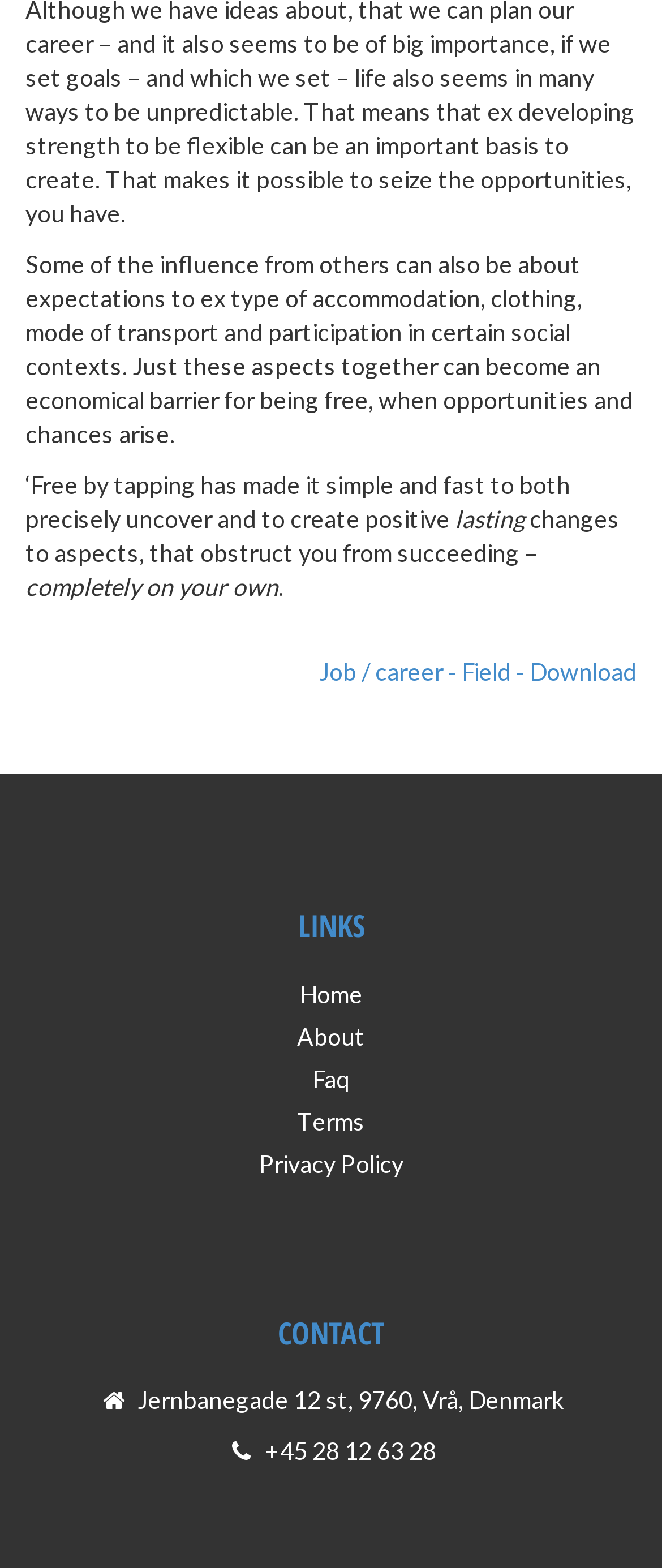What is the phone number of the contact?
Based on the screenshot, provide a one-word or short-phrase response.

+45 28 12 63 28